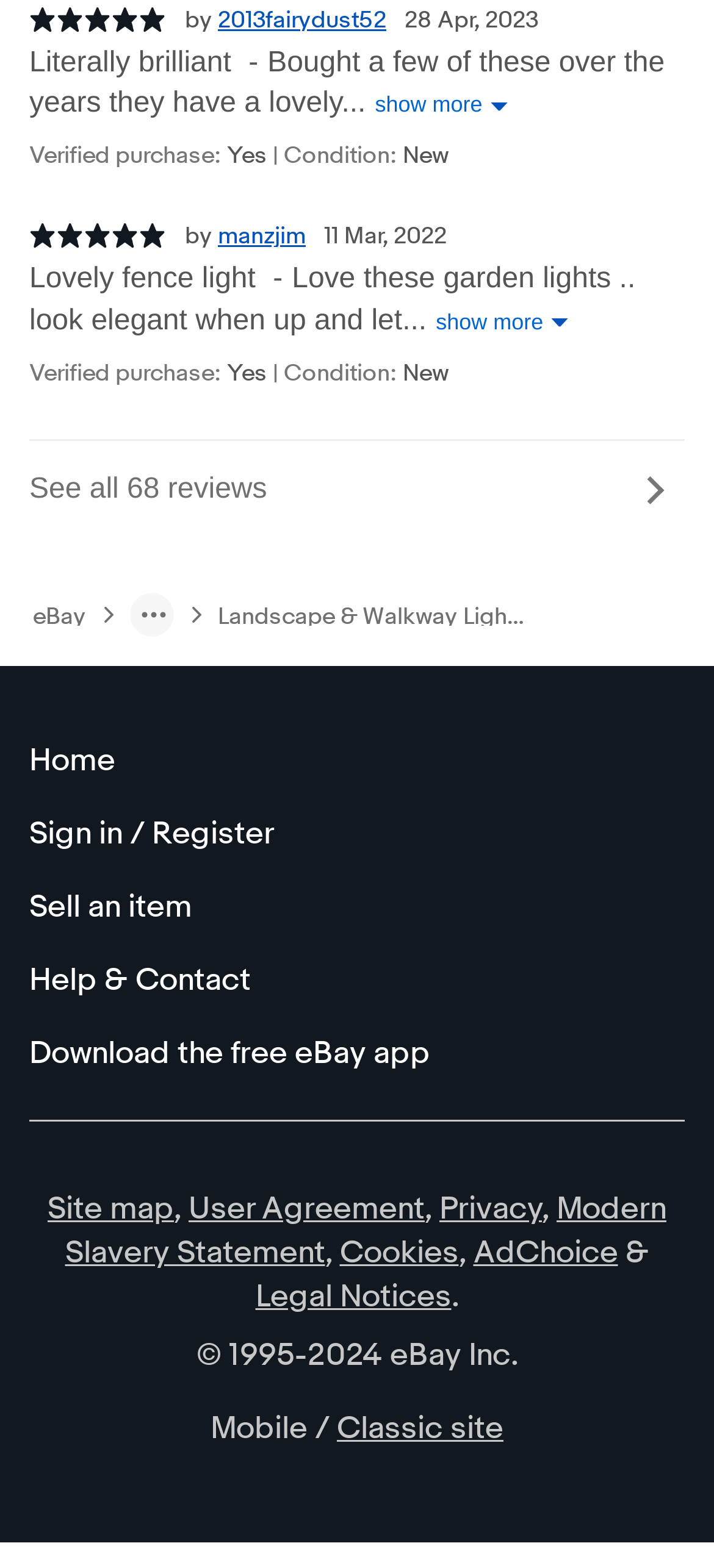Identify the bounding box coordinates for the region of the element that should be clicked to carry out the instruction: "Go to eBay homepage". The bounding box coordinates should be four float numbers between 0 and 1, i.e., [left, top, right, bottom].

[0.046, 0.385, 0.121, 0.399]